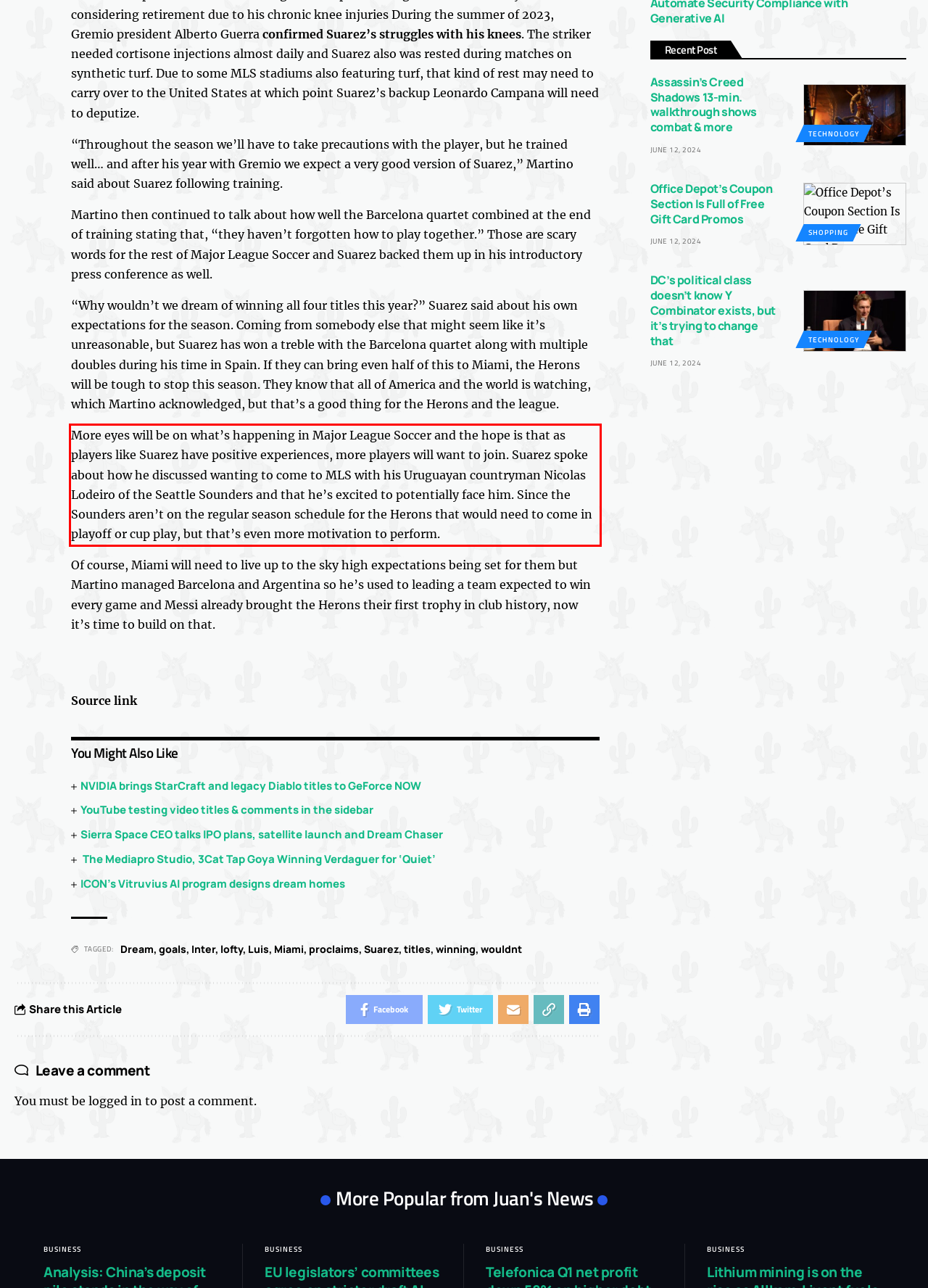You are provided with a screenshot of a webpage that includes a red bounding box. Extract and generate the text content found within the red bounding box.

More eyes will be on what’s happening in Major League Soccer and the hope is that as players like Suarez have positive experiences, more players will want to join. Suarez spoke about how he discussed wanting to come to MLS with his Uruguayan countryman Nicolas Lodeiro of the Seattle Sounders and that he’s excited to potentially face him. Since the Sounders aren’t on the regular season schedule for the Herons that would need to come in playoff or cup play, but that’s even more motivation to perform.